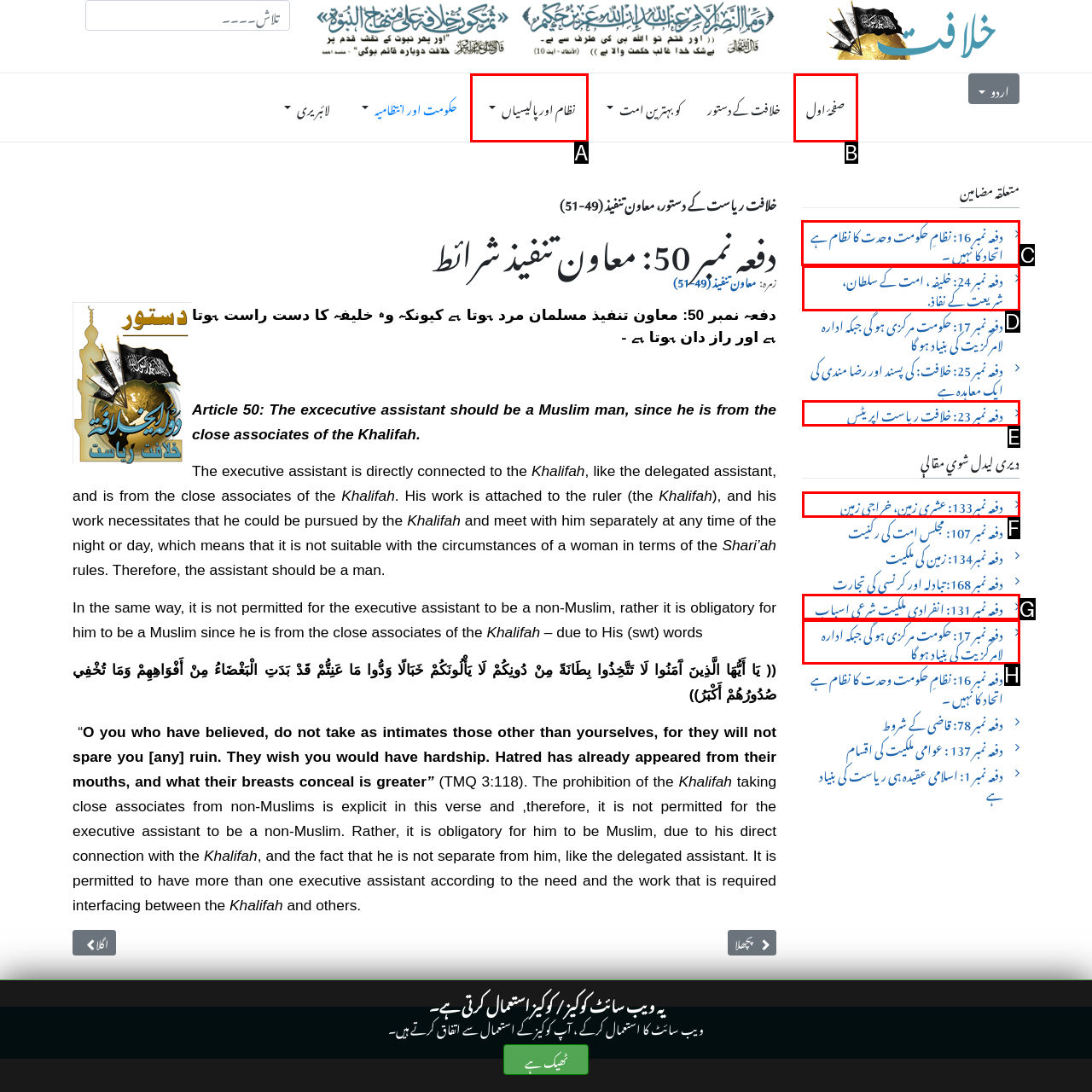Determine the HTML element to be clicked to complete the task: Read related article: دفعہ نمبر 49: معاون تنفيذ کے محکمہ. Answer by giving the letter of the selected option.

C